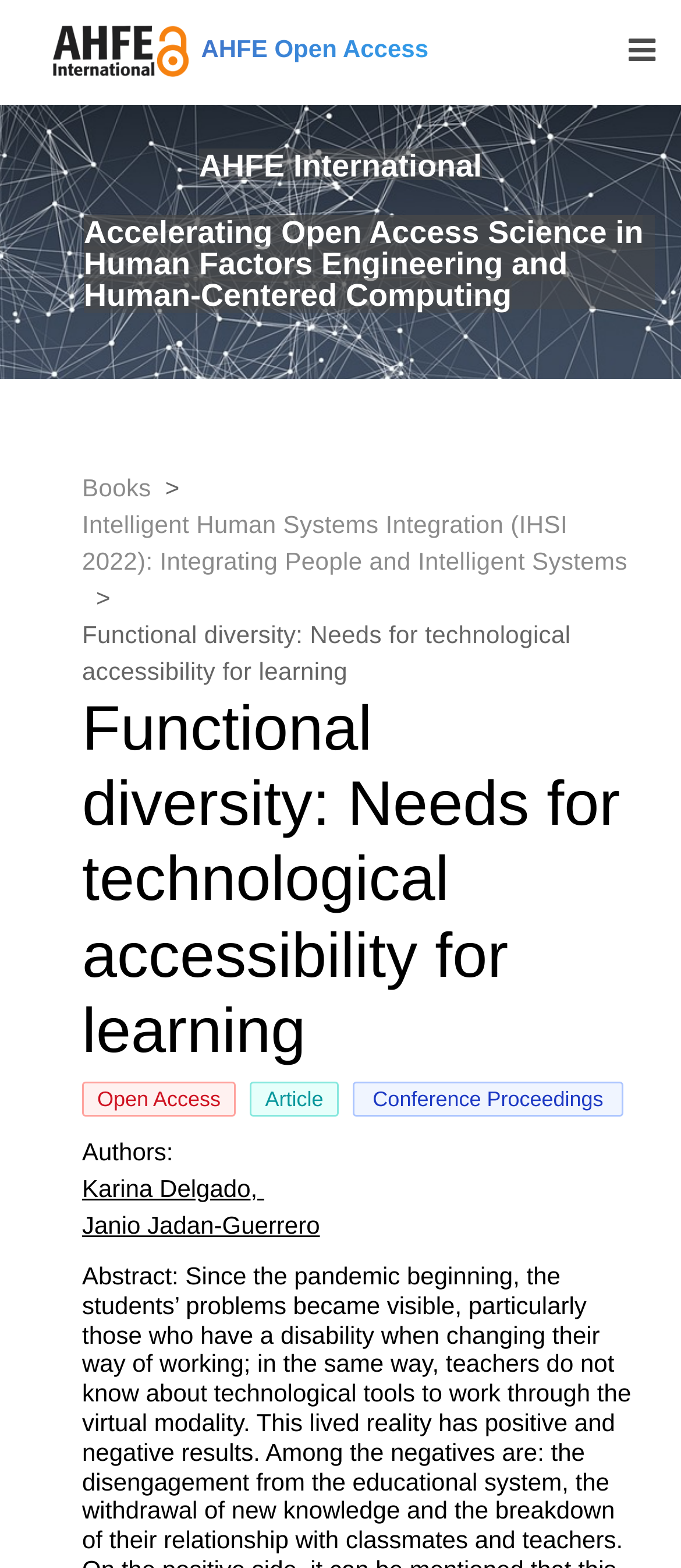Who are the authors of the article? Using the information from the screenshot, answer with a single word or phrase.

Karina Delgado, Janio Jadan-Guerrero